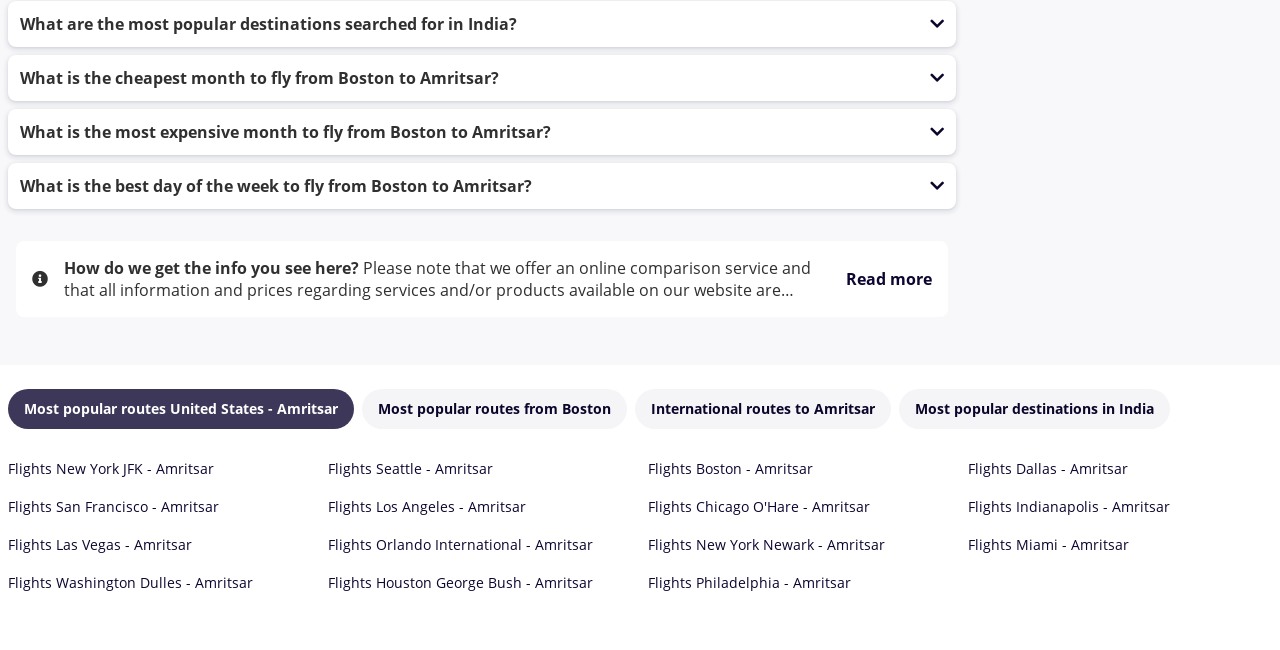Pinpoint the bounding box coordinates of the clickable element to carry out the following instruction: "Click on 'Flights Boston - Amritsar'."

[0.506, 0.706, 0.635, 0.735]